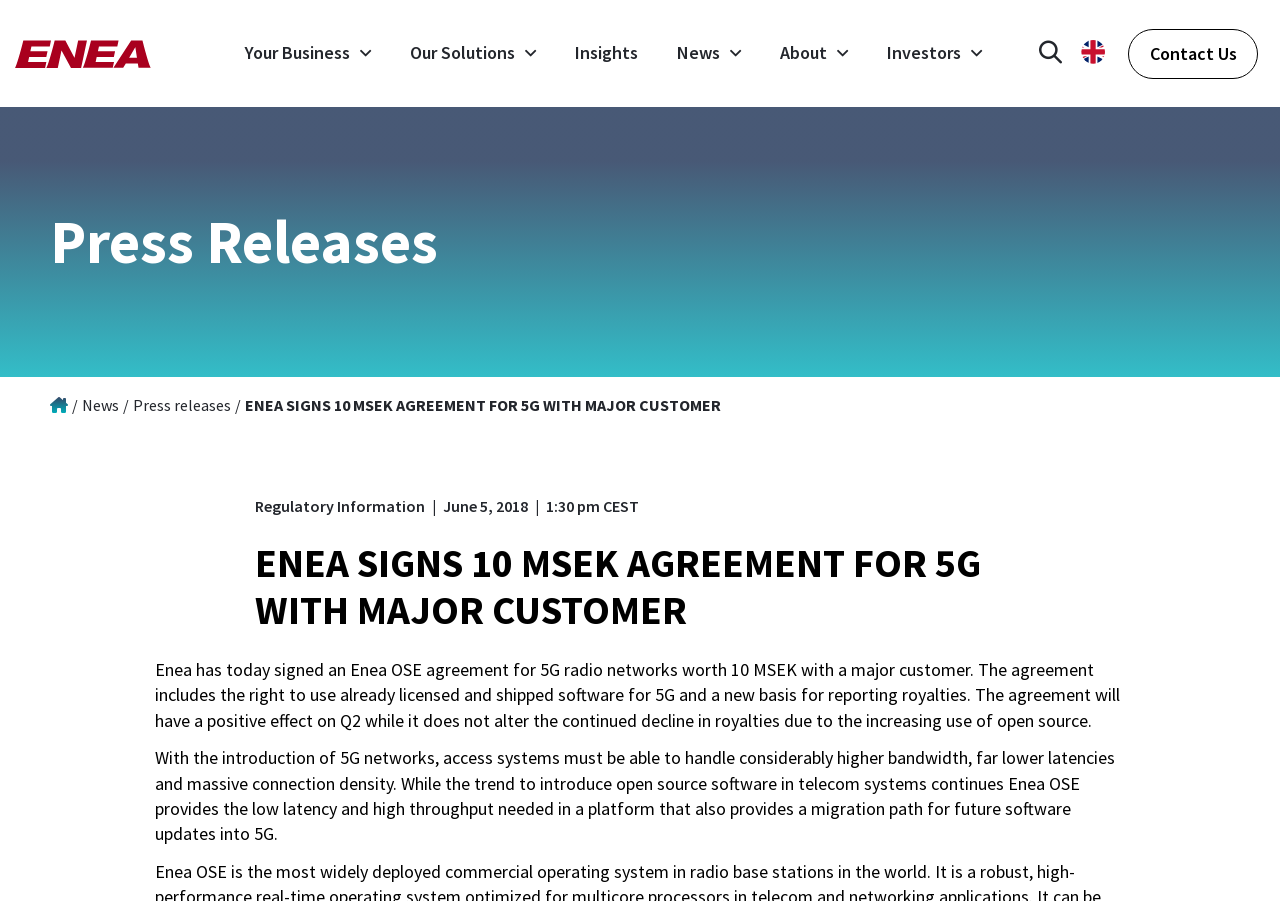Determine the coordinates of the bounding box for the clickable area needed to execute this instruction: "Search for something".

None